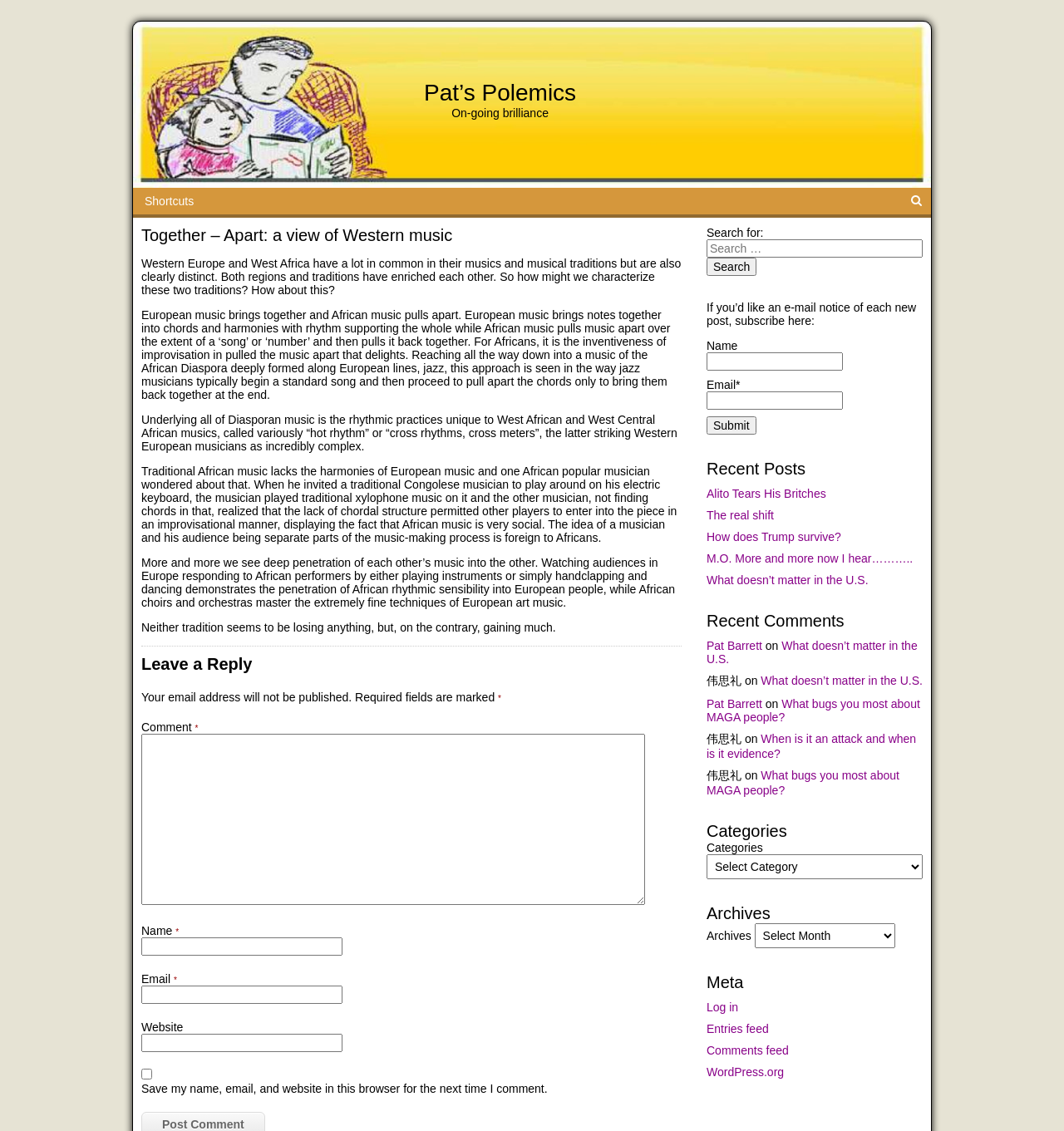Determine the bounding box coordinates of the target area to click to execute the following instruction: "Call the customer support."

None